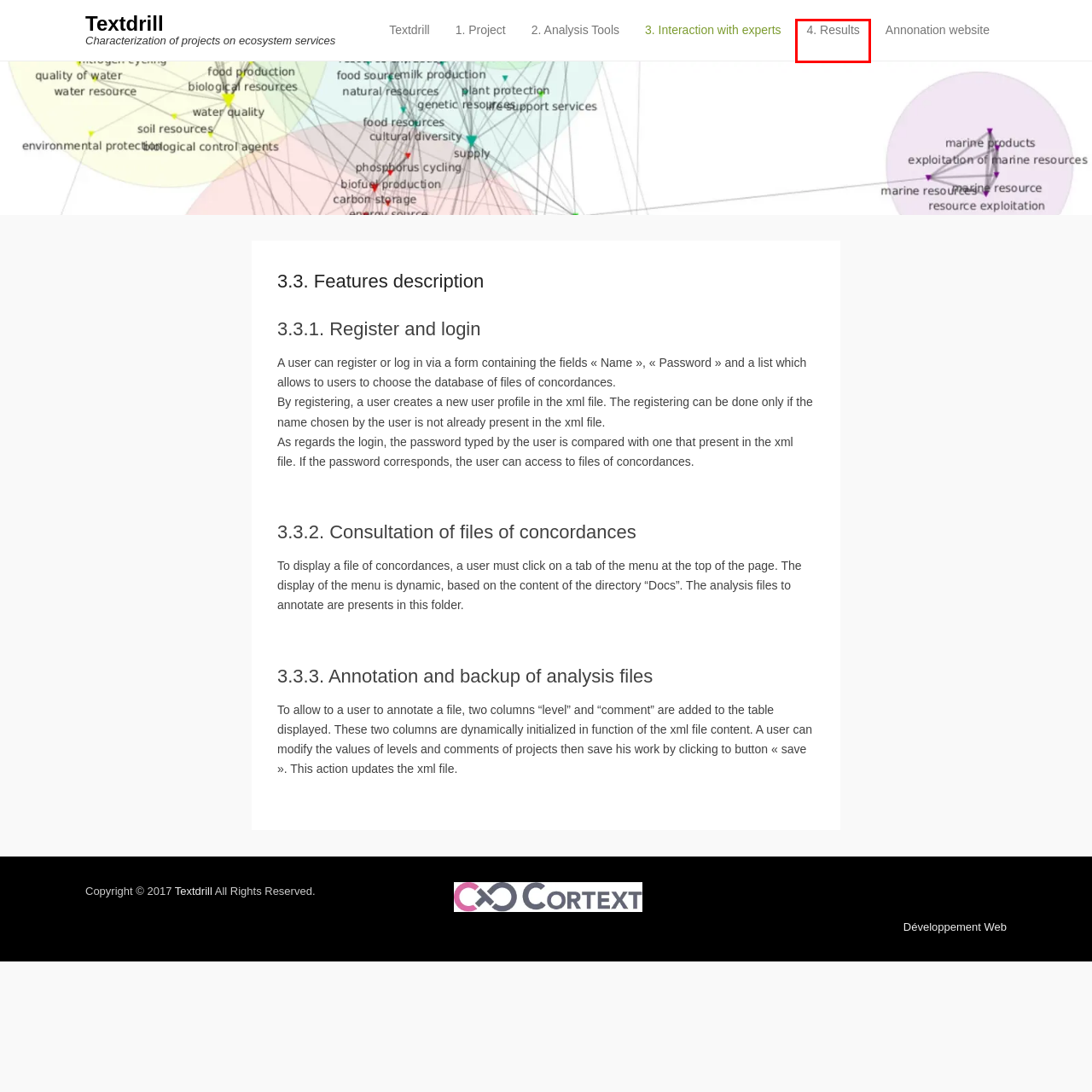Examine the screenshot of a webpage with a red bounding box around a specific UI element. Identify which webpage description best matches the new webpage that appears after clicking the element in the red bounding box. Here are the candidates:
A. 4. Results - Textdrill
B. 2. Analysis Tools - Textdrill
C. Guillaume Orsal - Développeur Web indépendant | Ingénieur informatique
D. 3. Interaction with experts - Textdrill
E. Validation
F. Textdrill
G. 1. Project - Textdrill
H. 2.1. Global approach - Textdrill

A